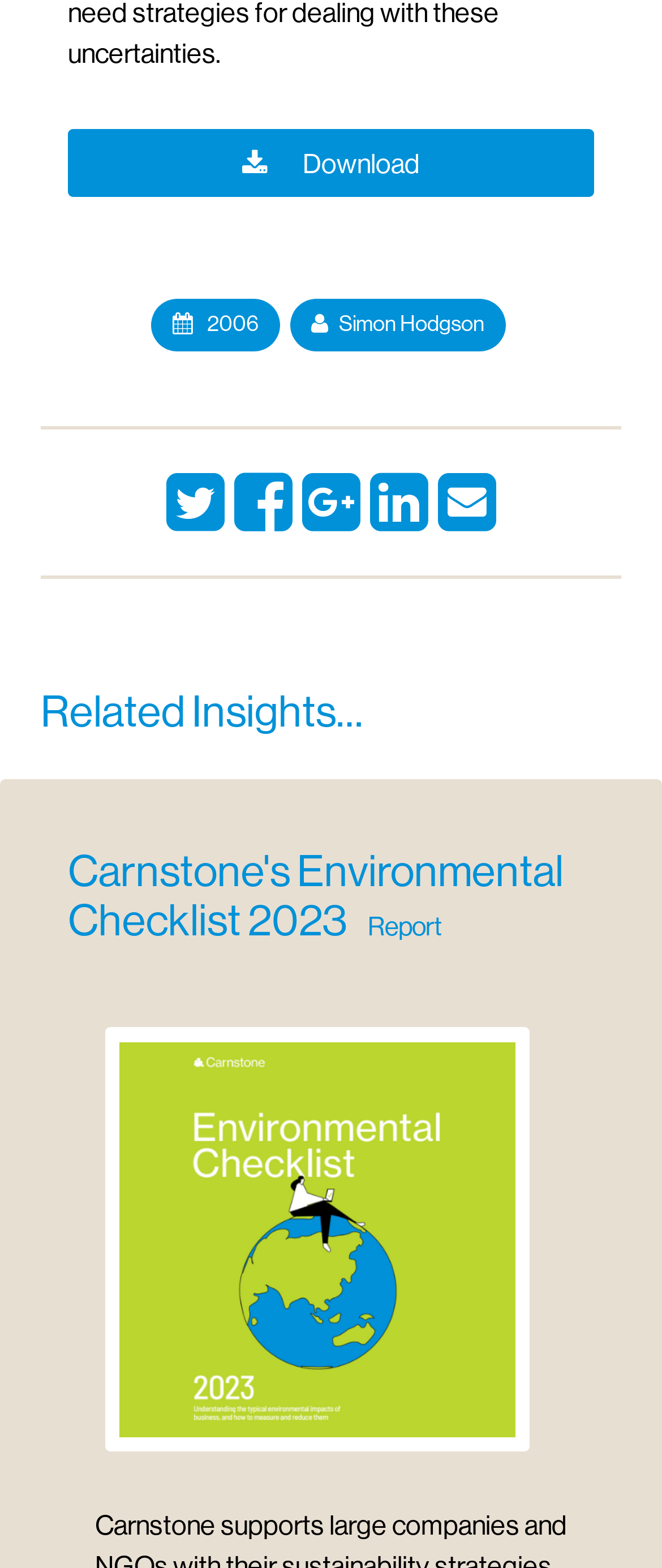What is the name of the report mentioned on the webpage?
Please answer the question with a single word or phrase, referencing the image.

Carnstone's Environmental Checklist 2023 Report